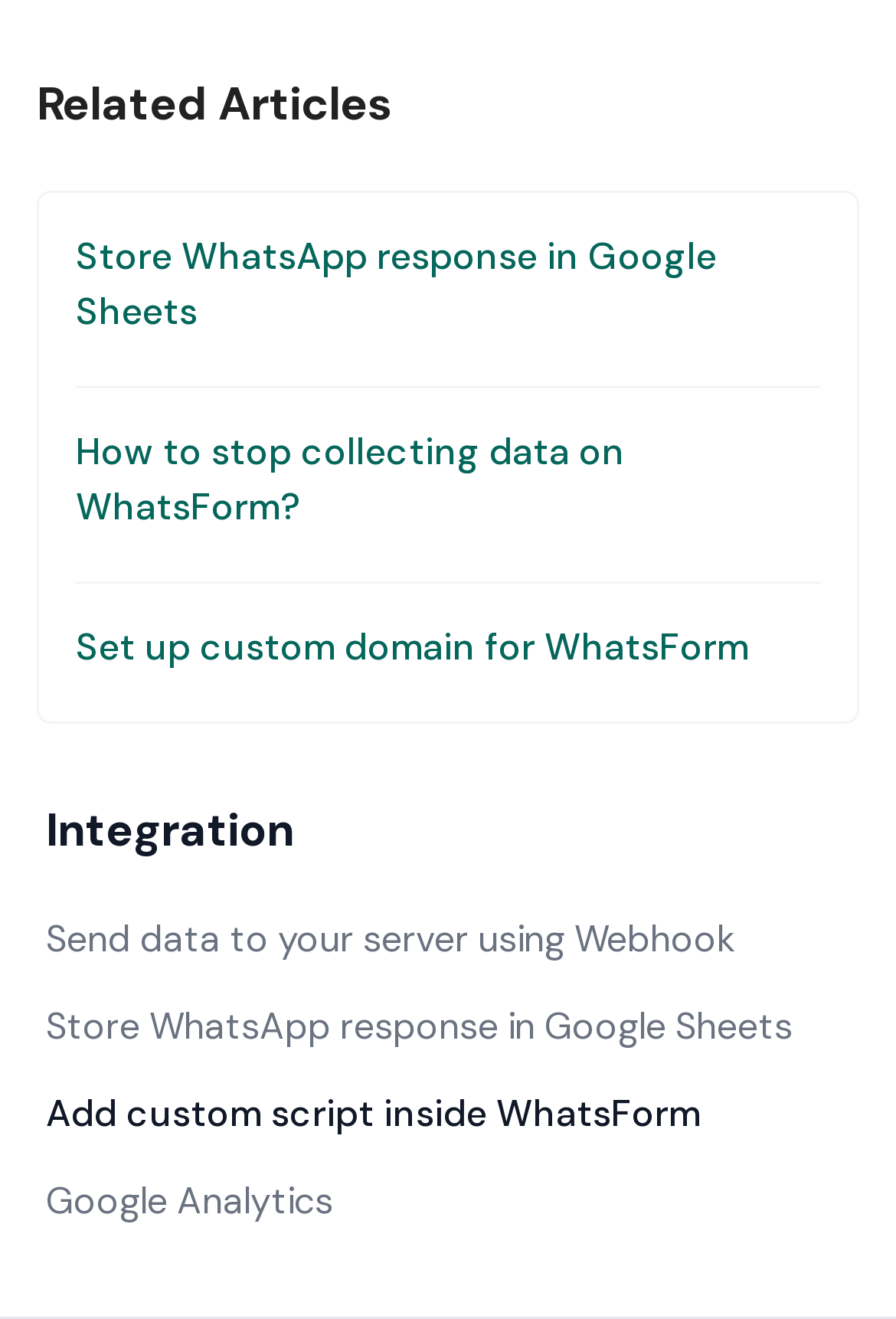What is the name of the section at the bottom of the webpage?
Look at the image and respond with a one-word or short phrase answer.

Footer